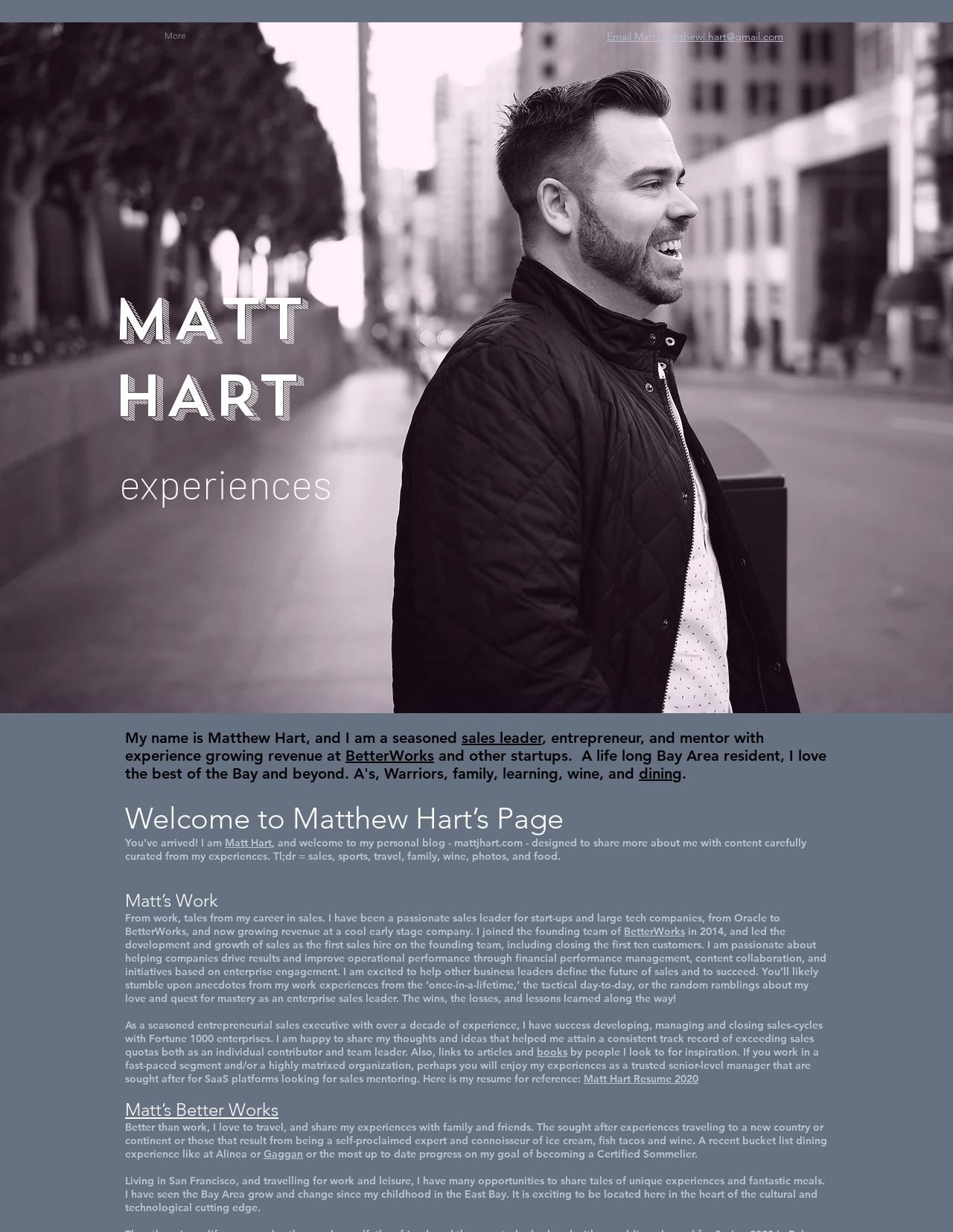Please specify the bounding box coordinates of the clickable section necessary to execute the following command: "Email Matt".

[0.637, 0.024, 0.822, 0.035]